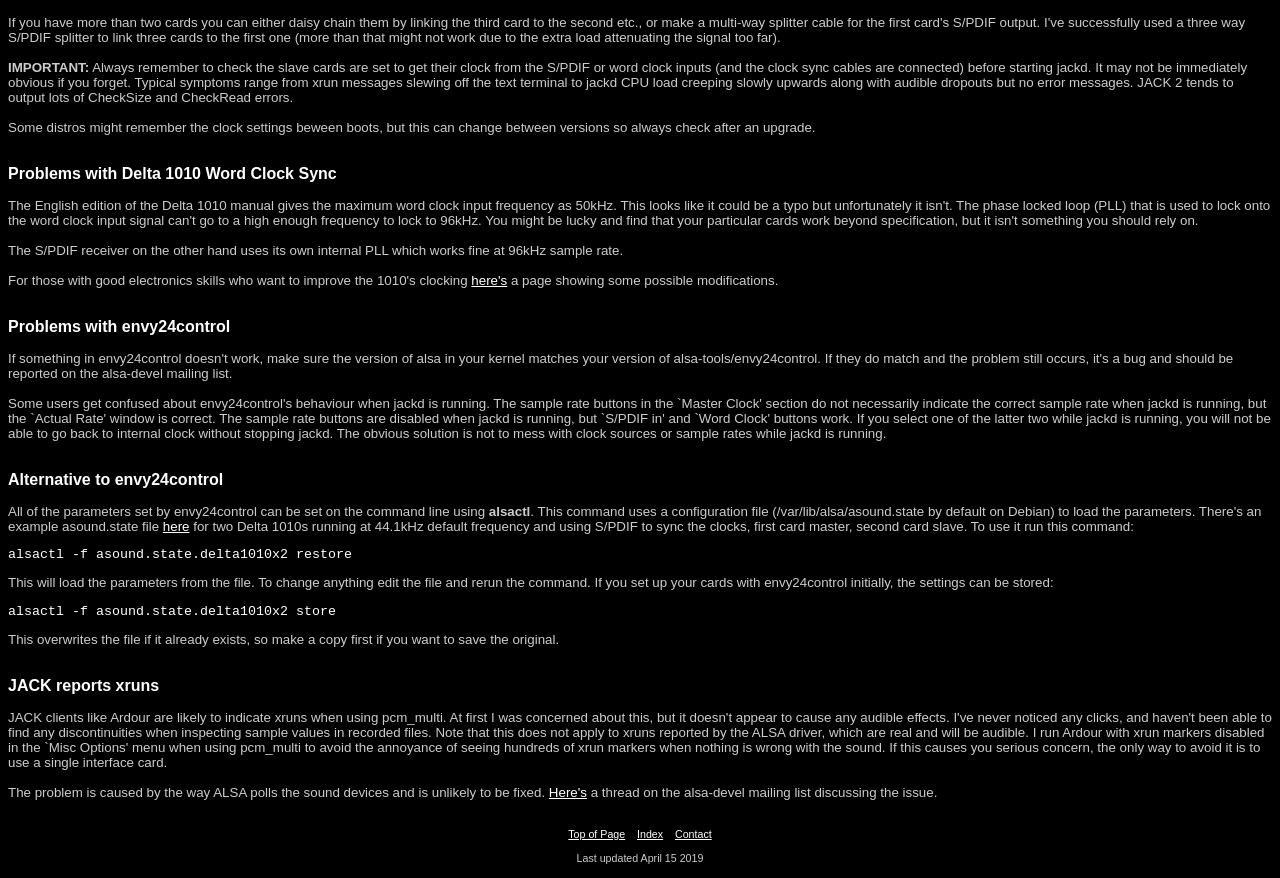What is an alternative to envy24control?
Use the screenshot to answer the question with a single word or phrase.

alsactl